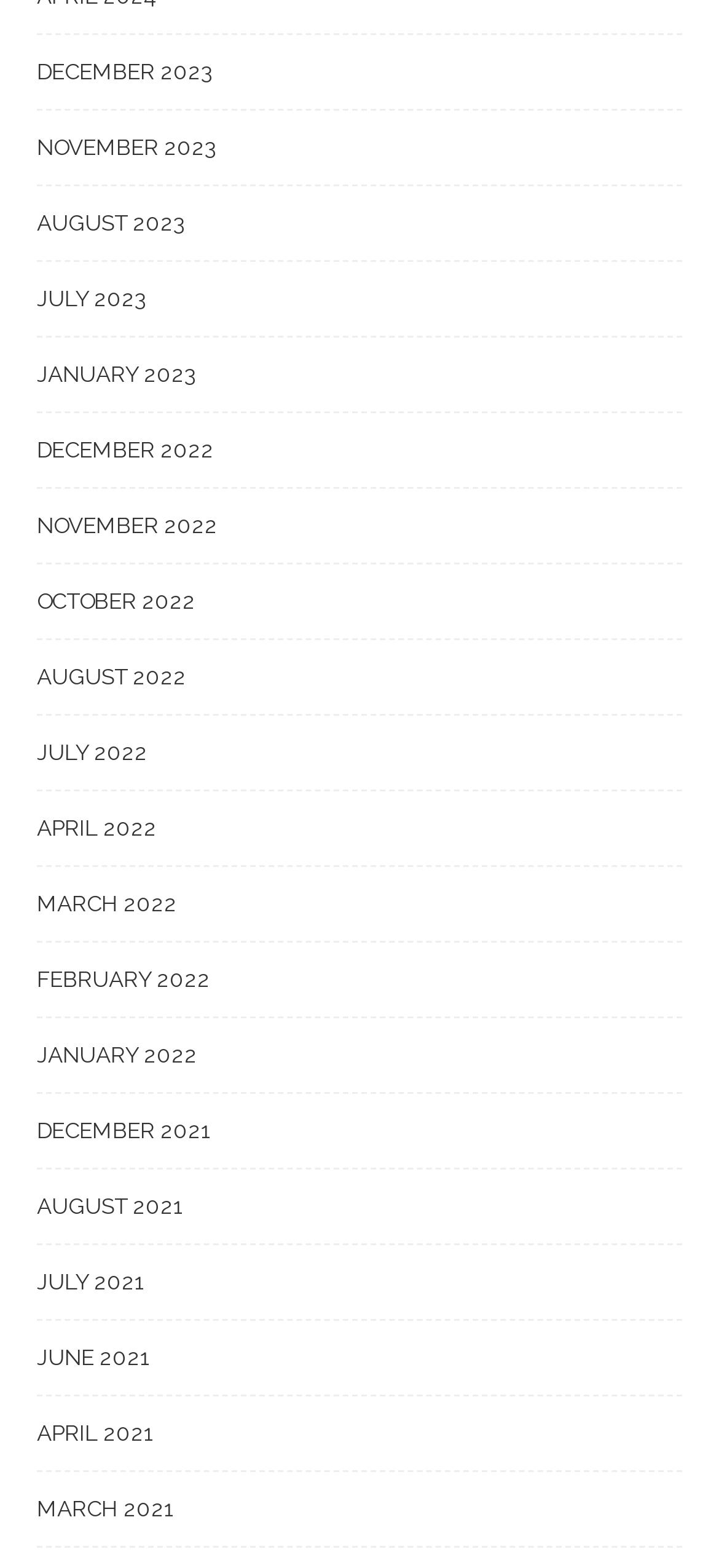Locate the bounding box coordinates of the clickable area to execute the instruction: "view july 2021". Provide the coordinates as four float numbers between 0 and 1, represented as [left, top, right, bottom].

[0.051, 0.806, 0.949, 0.843]